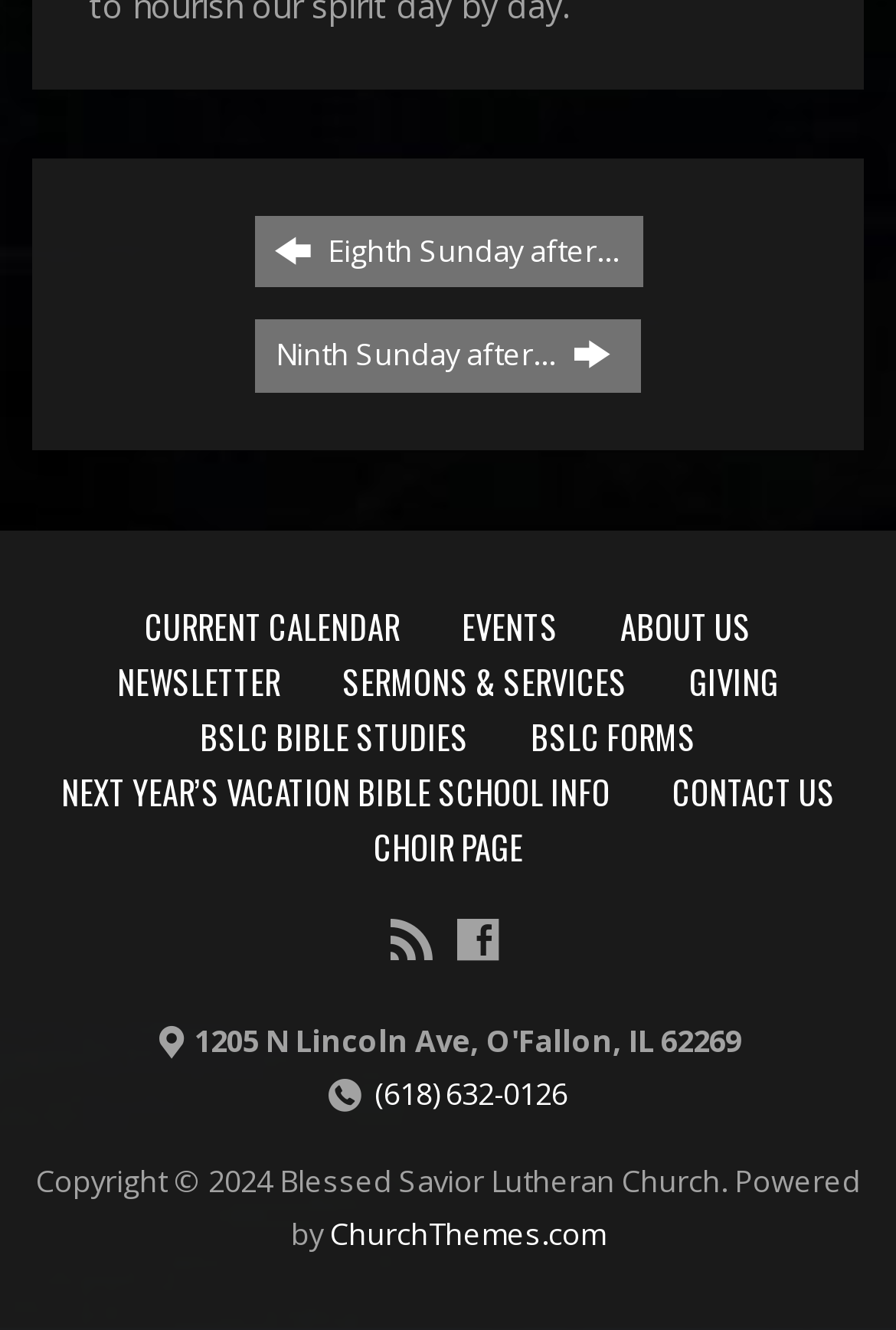Locate the bounding box coordinates of the element's region that should be clicked to carry out the following instruction: "Go to choir page". The coordinates need to be four float numbers between 0 and 1, i.e., [left, top, right, bottom].

[0.417, 0.618, 0.583, 0.654]